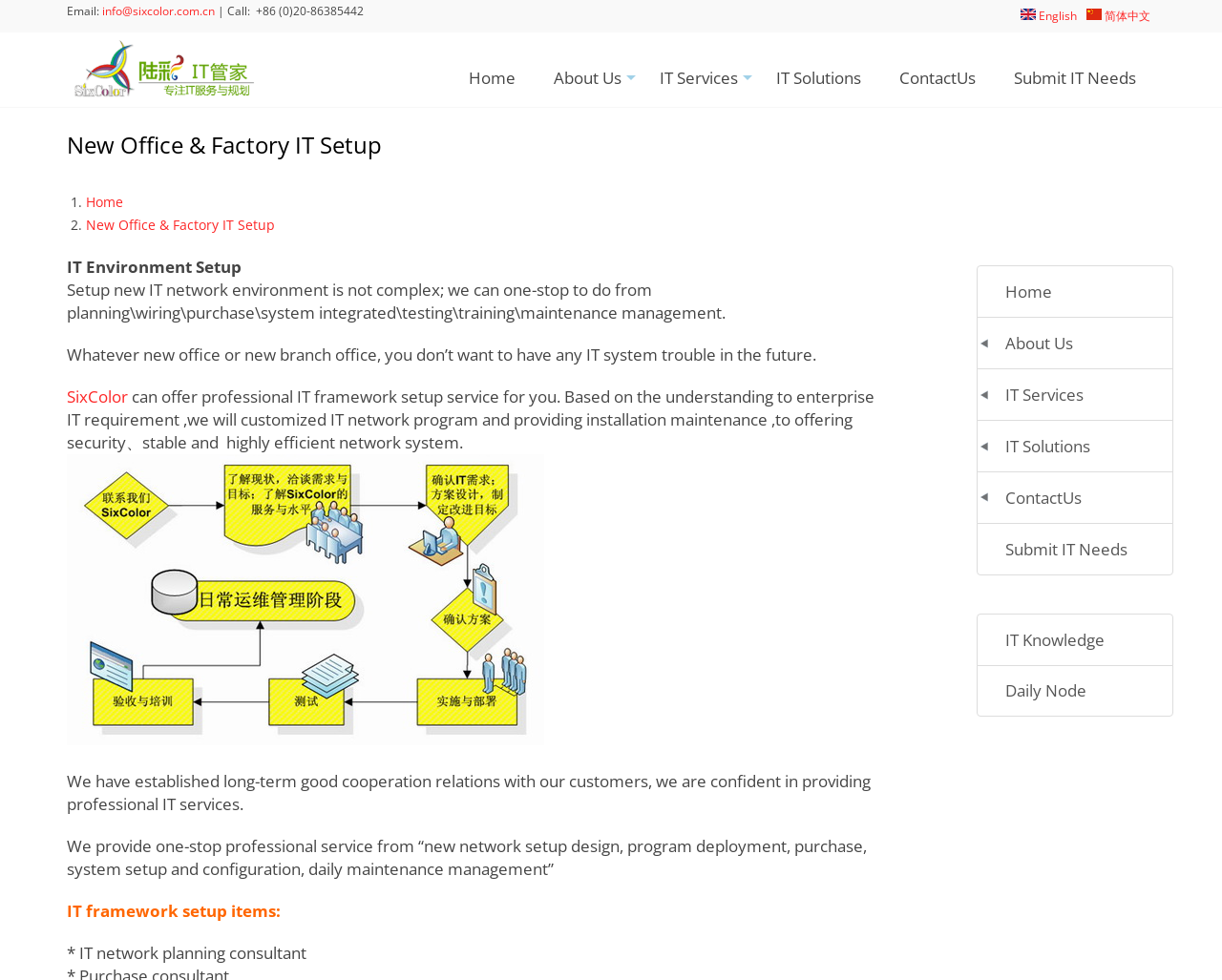Show the bounding box coordinates of the region that should be clicked to follow the instruction: "Contact us through email."

[0.084, 0.003, 0.176, 0.019]